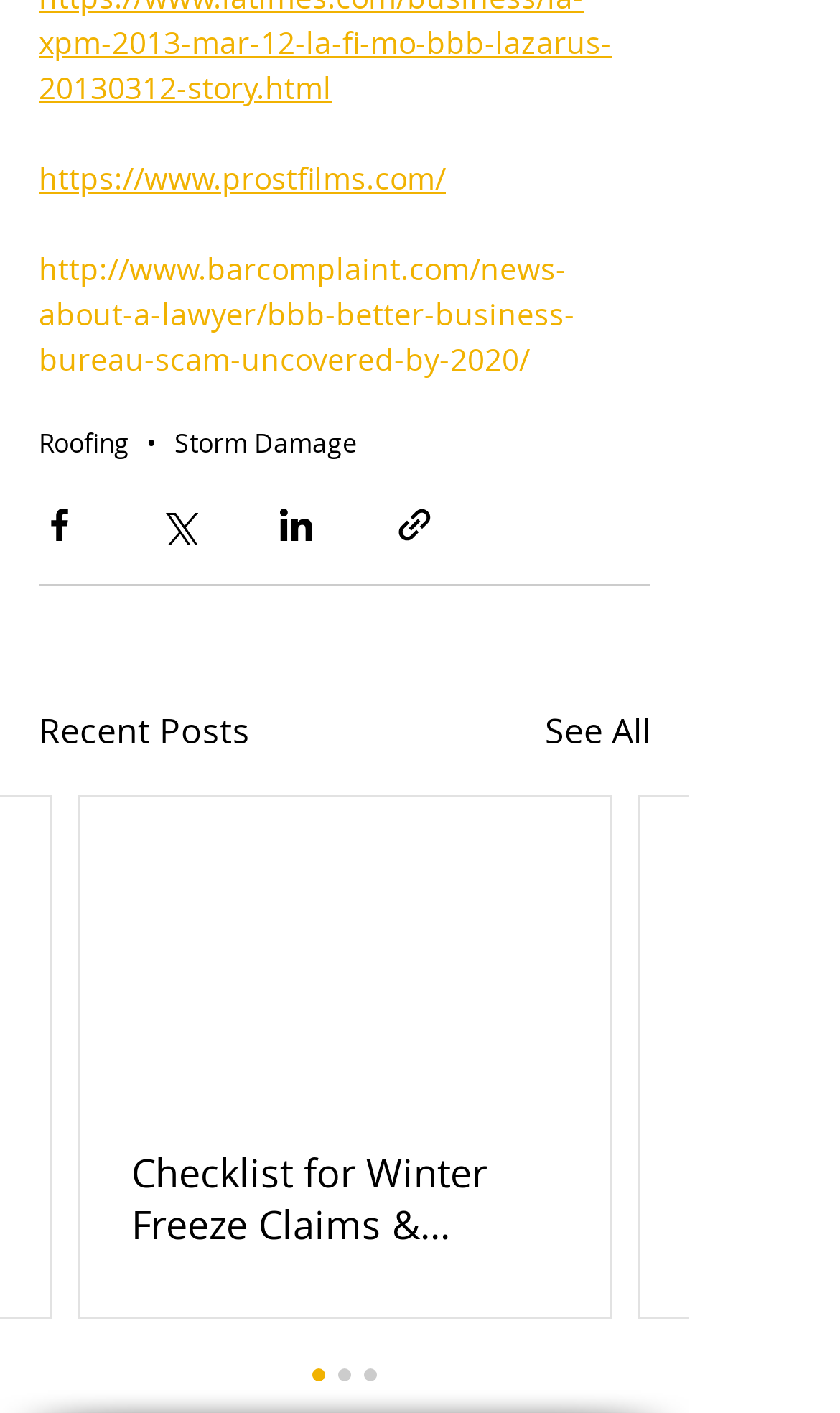Given the description: "http://www.barcomplaint.com/news-about-a-lawyer/bbb-better-business-bureau-scam-uncovered-by-2020/", determine the bounding box coordinates of the UI element. The coordinates should be formatted as four float numbers between 0 and 1, [left, top, right, bottom].

[0.046, 0.175, 0.685, 0.268]